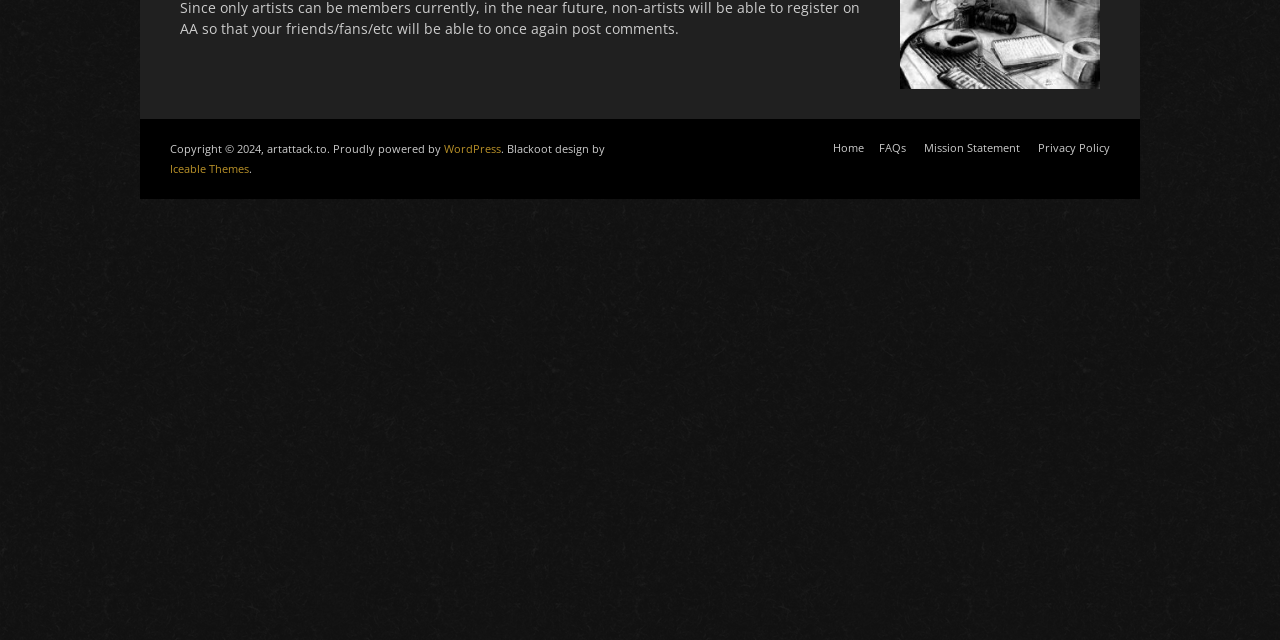From the webpage screenshot, predict the bounding box coordinates (top-left x, top-left y, bottom-right x, bottom-right y) for the UI element described here: WordPress

[0.347, 0.22, 0.391, 0.243]